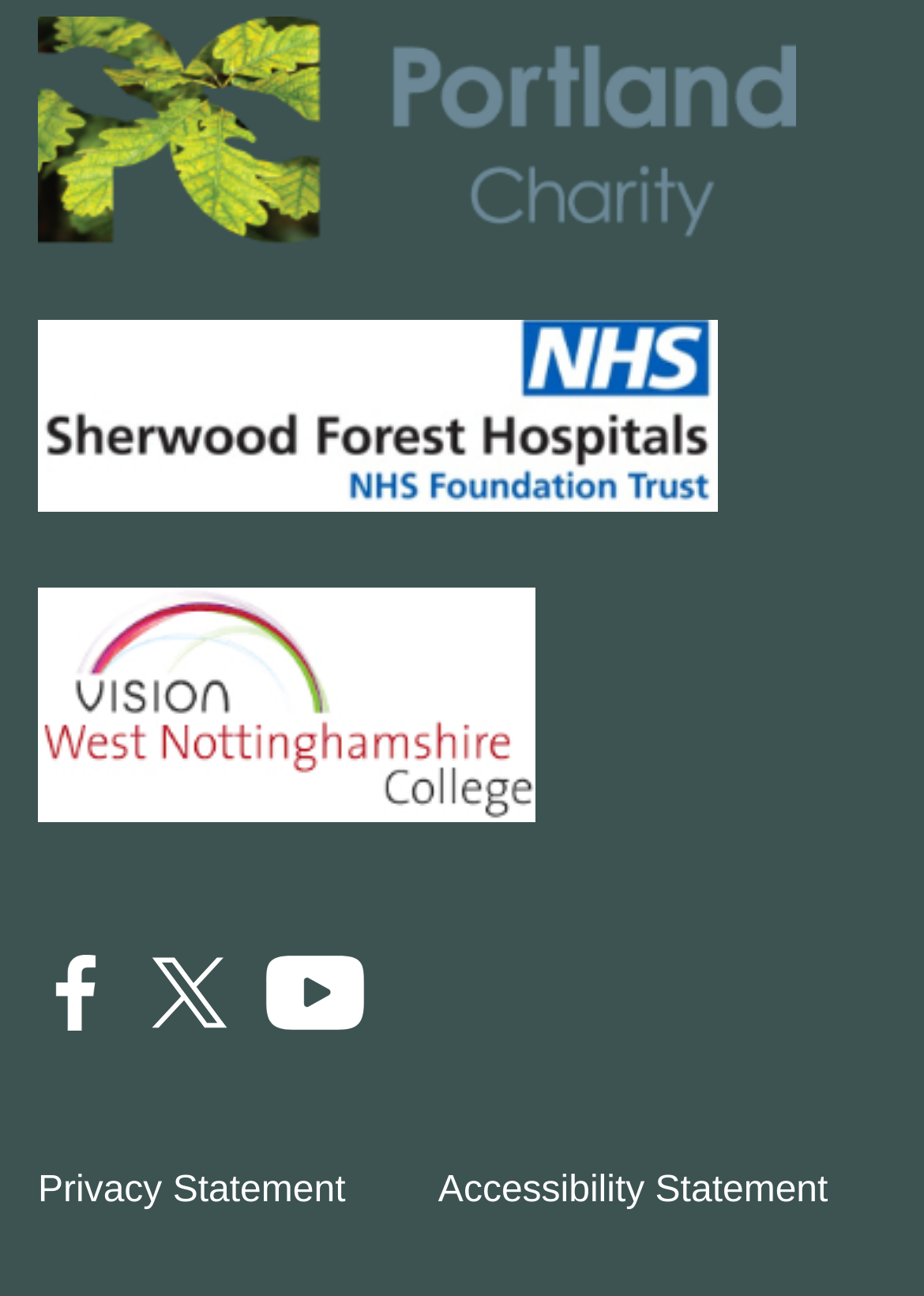Identify the bounding box coordinates of the clickable region to carry out the given instruction: "click the logo link".

[0.041, 0.013, 0.959, 0.188]